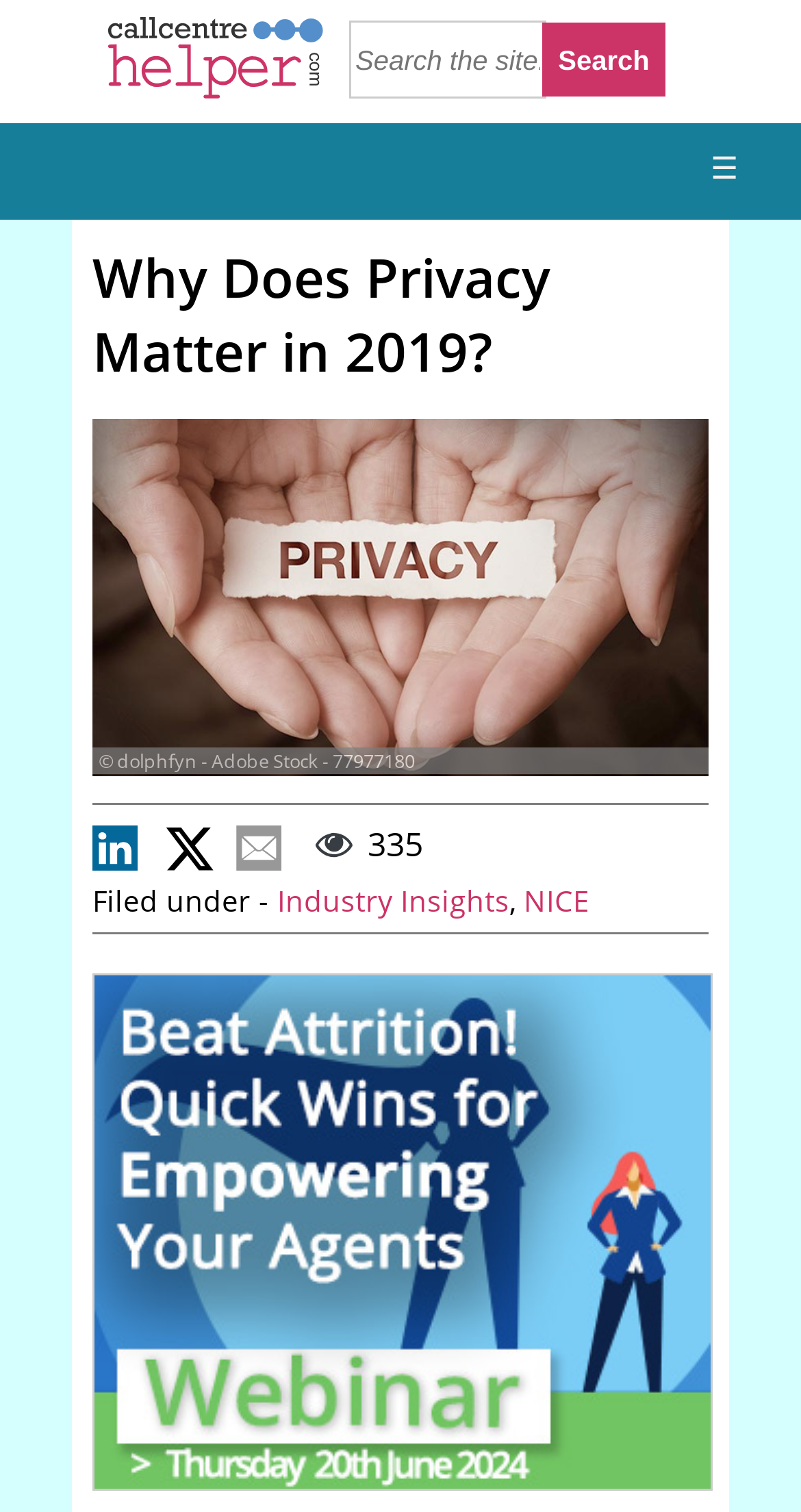What is the number of images on the webpage?
Please provide a single word or phrase answer based on the image.

6